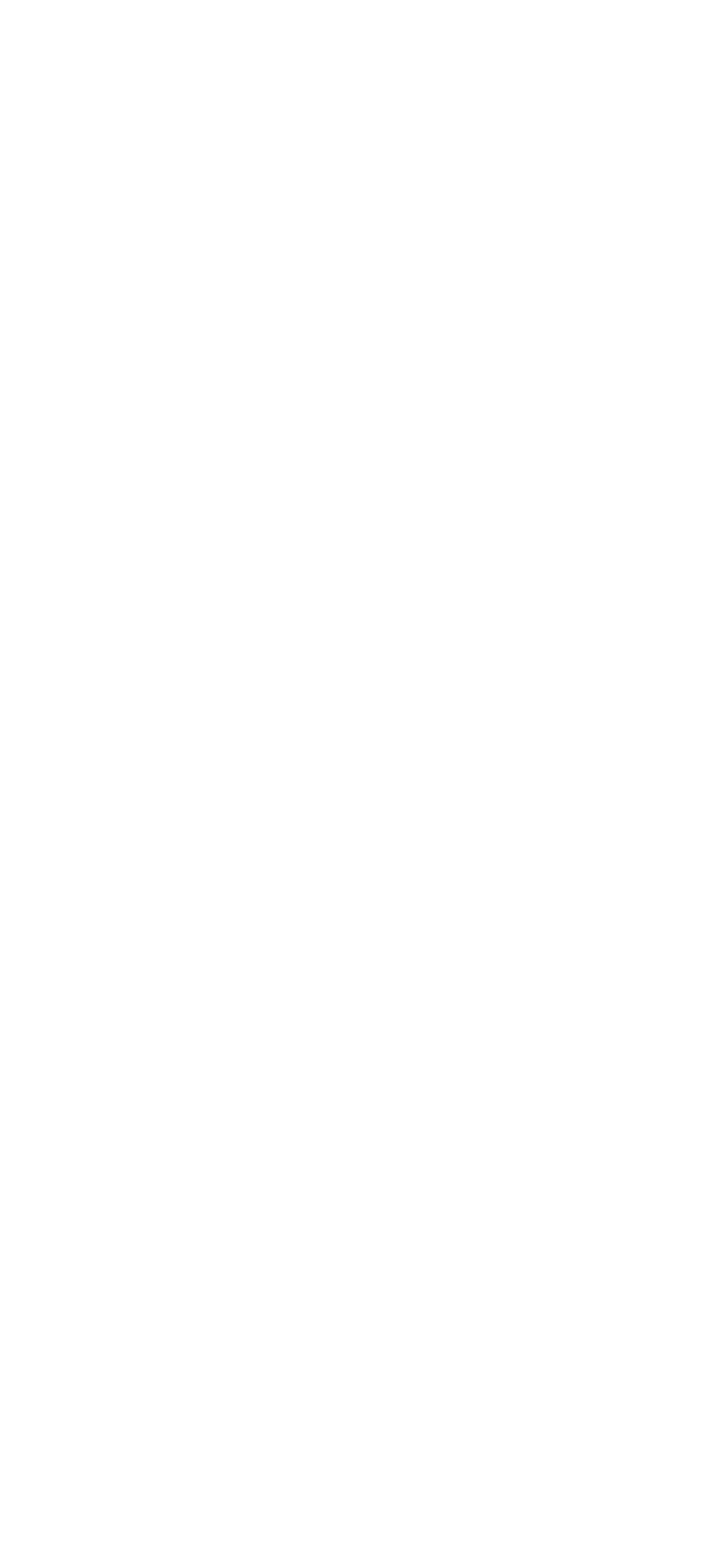Using the given description, provide the bounding box coordinates formatted as (top-left x, top-left y, bottom-right x, bottom-right y), with all values being floating point numbers between 0 and 1. Description: Write with us

None